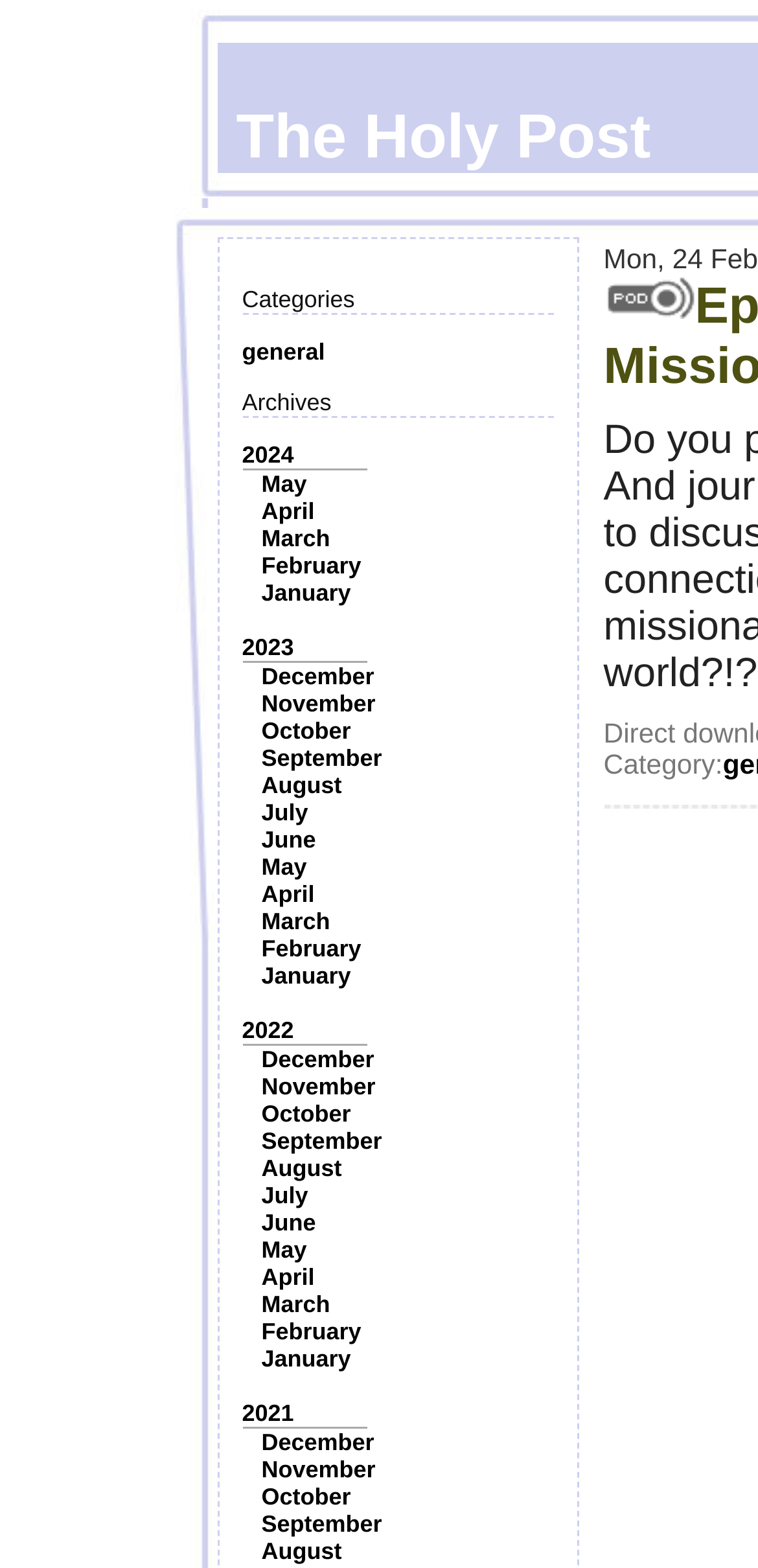How many months are listed under 2024?
Answer the question in as much detail as possible.

I counted the number of month links under the year '2024' and found five, which are 'May', 'April', 'March', 'February', and 'January'.